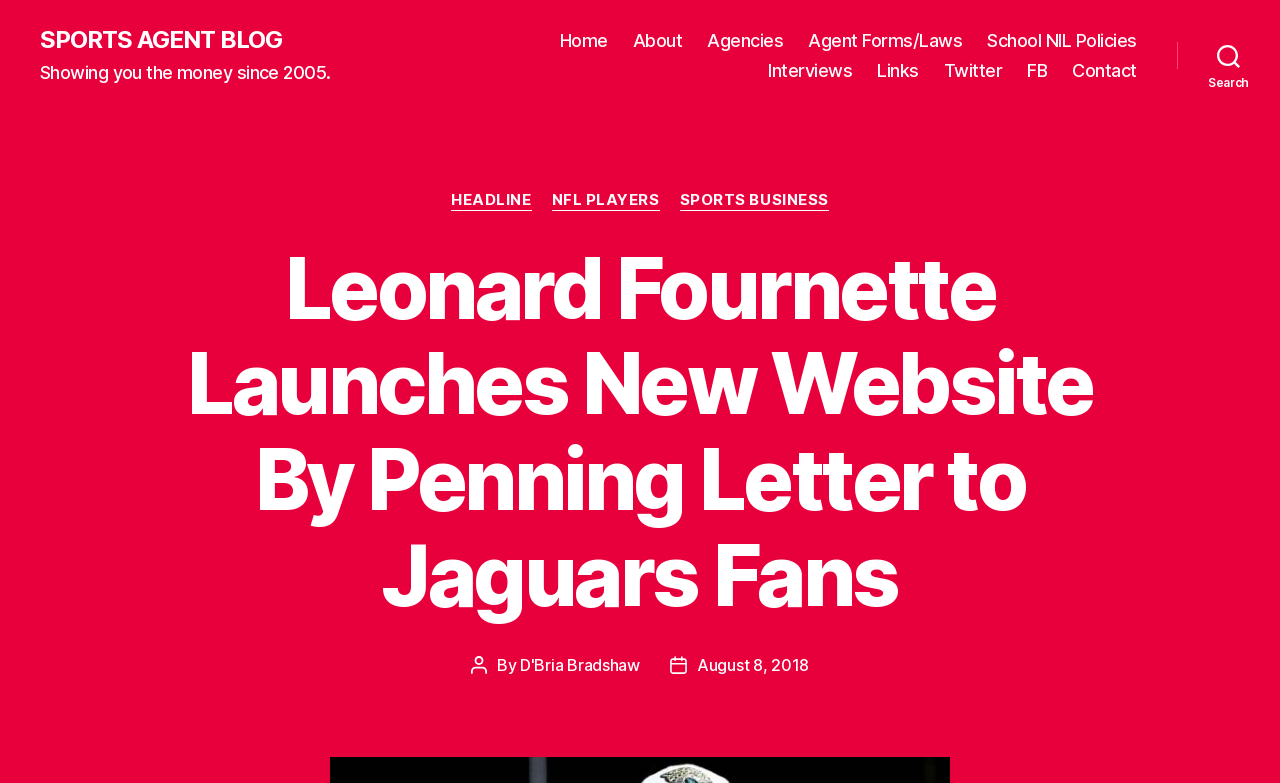What is the slogan of the website?
Please give a detailed and thorough answer to the question, covering all relevant points.

I looked at the top section of the webpage and found the static text 'Showing you the money since 2005.', which appears to be the slogan of the website.